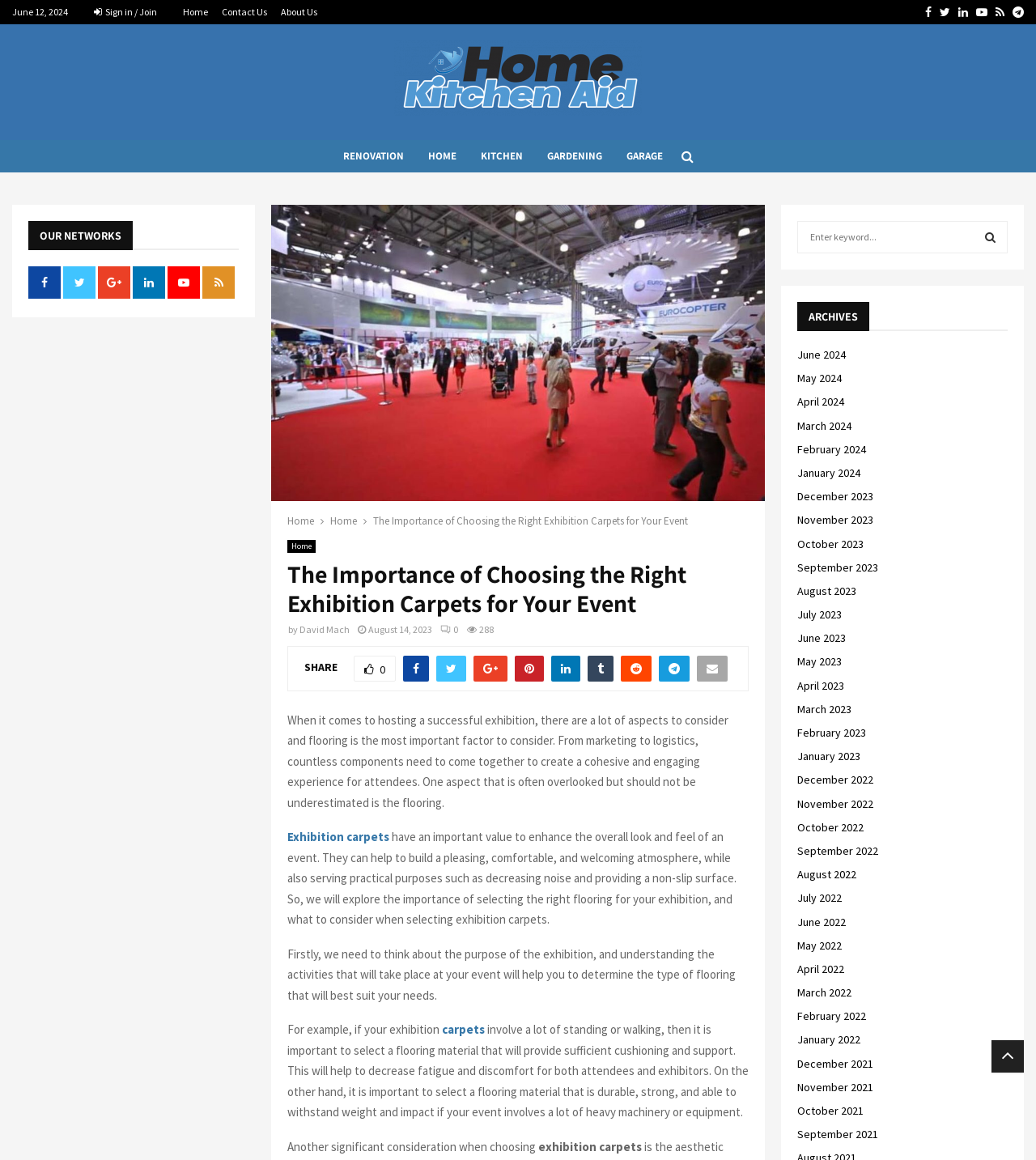Please identify the bounding box coordinates of the element I need to click to follow this instruction: "Go to home page".

[0.177, 0.0, 0.201, 0.021]